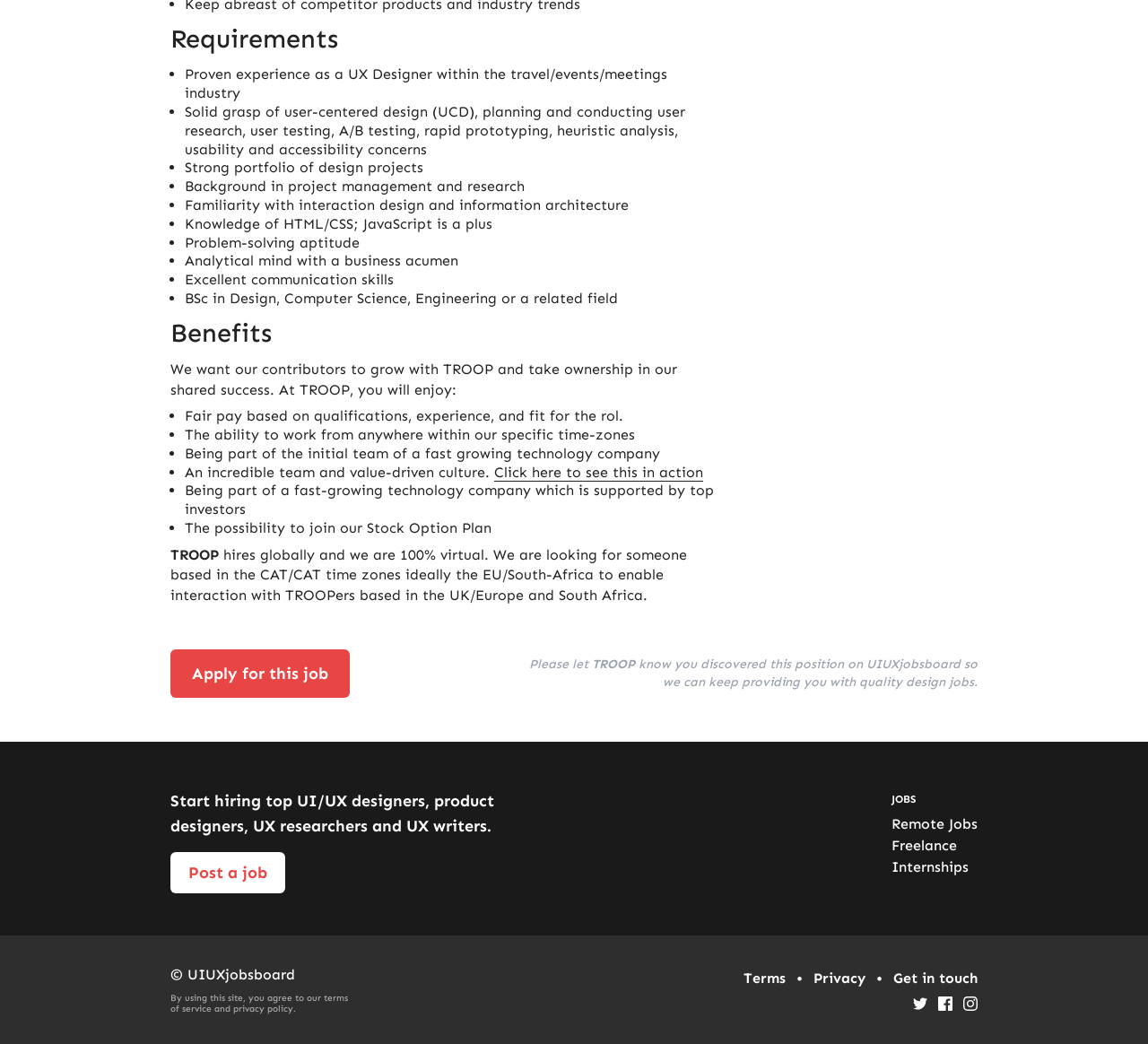What is the company name mentioned on the webpage? From the image, respond with a single word or brief phrase.

TROOP